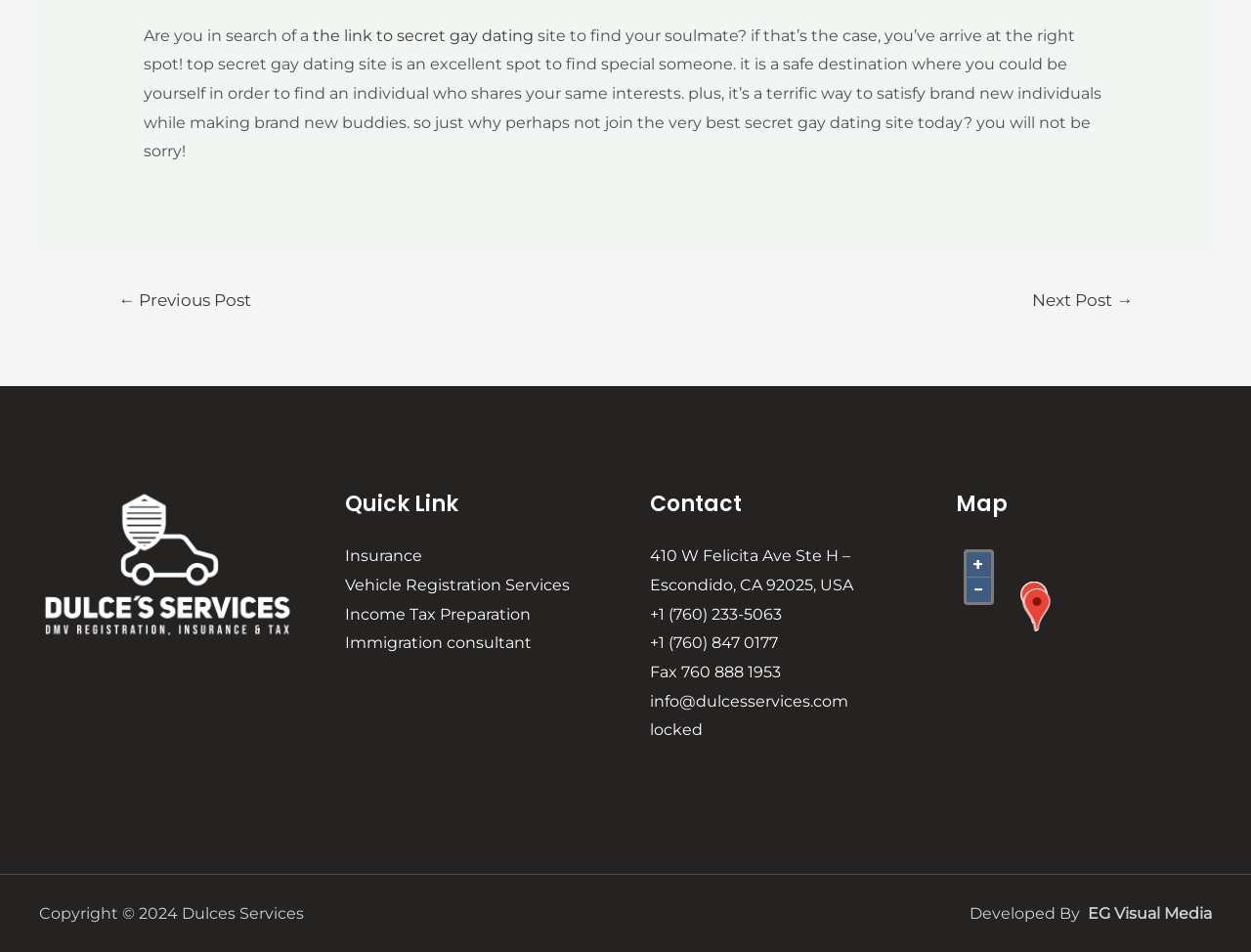Please locate the clickable area by providing the bounding box coordinates to follow this instruction: "click the link to secret gay dating".

[0.25, 0.027, 0.426, 0.047]